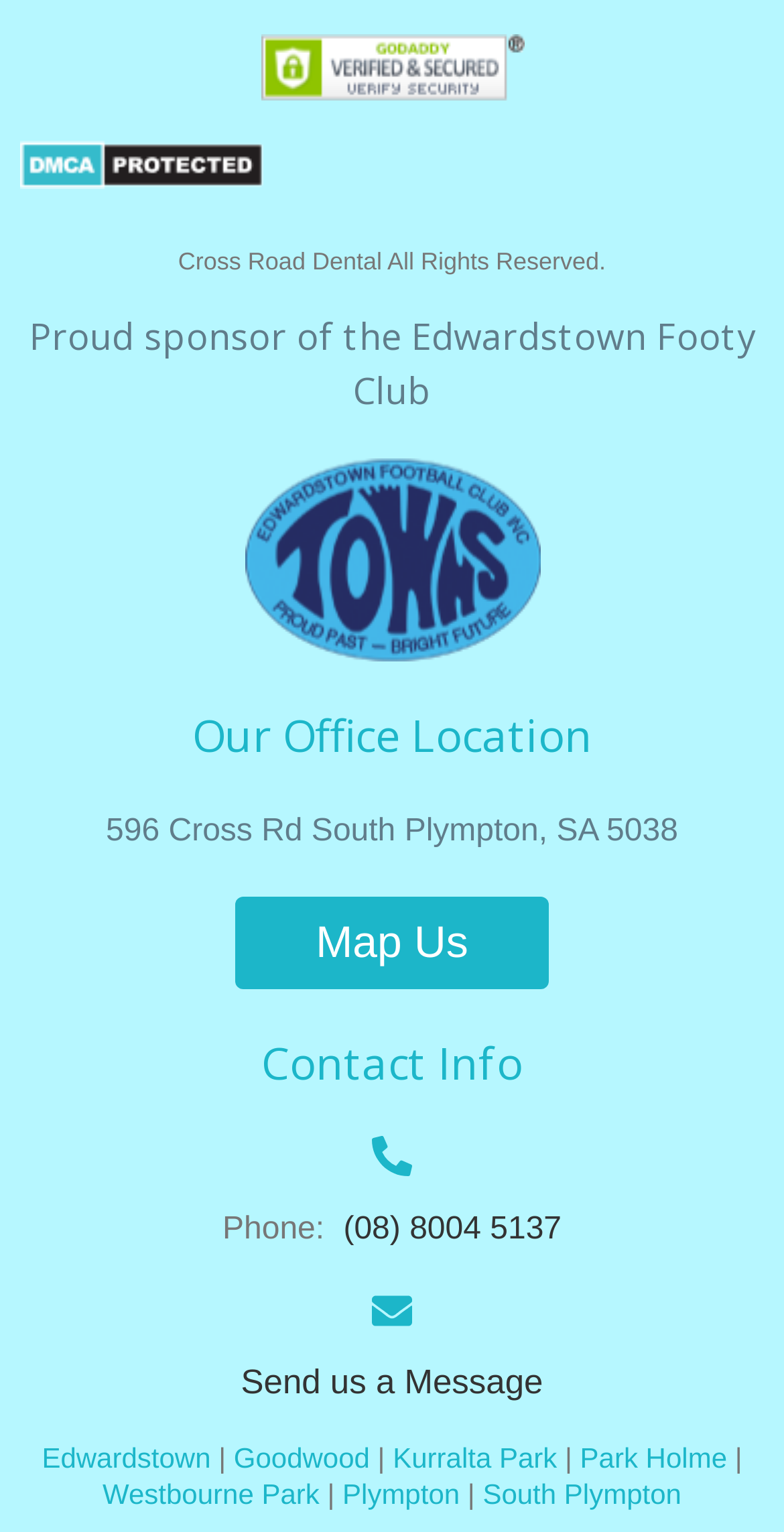Identify the bounding box coordinates of the area that should be clicked in order to complete the given instruction: "Call the office". The bounding box coordinates should be four float numbers between 0 and 1, i.e., [left, top, right, bottom].

[0.425, 0.791, 0.716, 0.813]